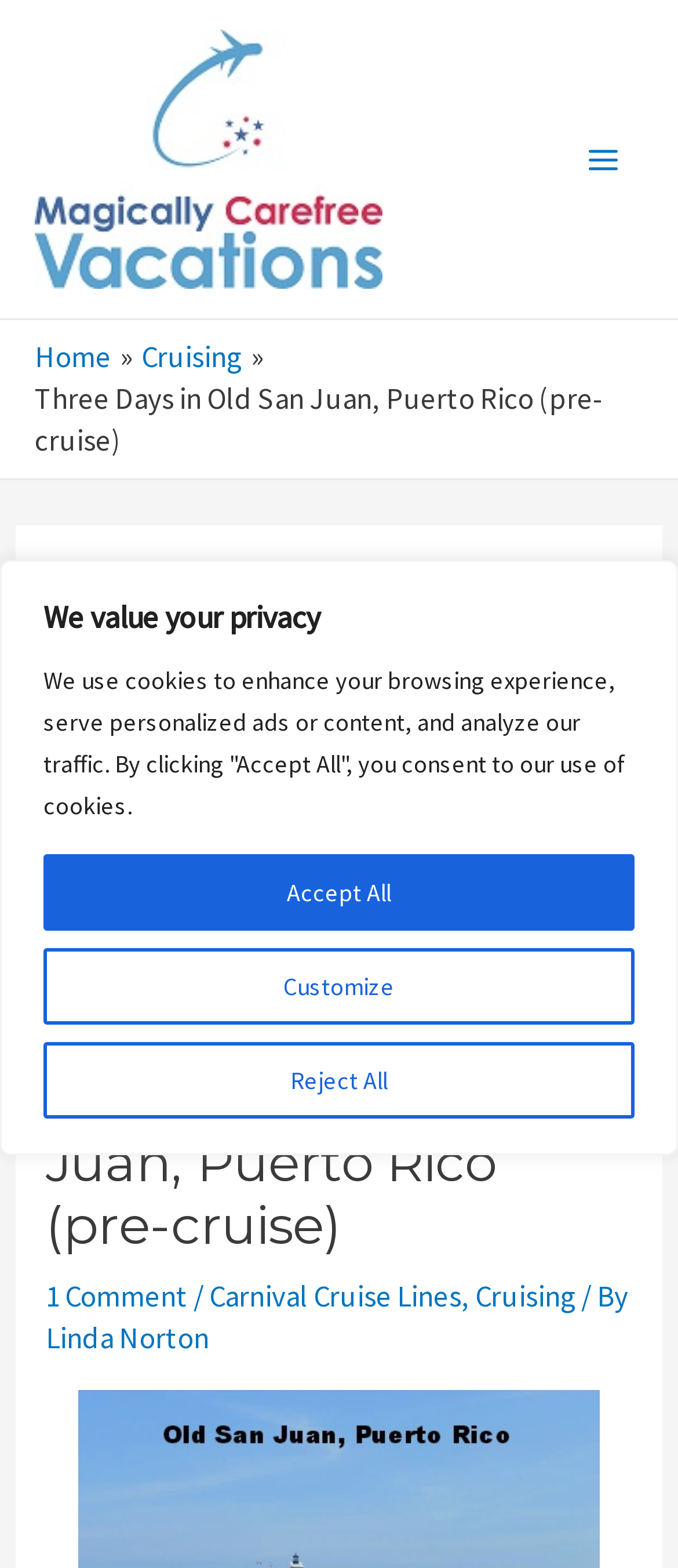Determine the bounding box coordinates in the format (top-left x, top-left y, bottom-right x, bottom-right y). Ensure all values are floating point numbers between 0 and 1. Identify the bounding box of the UI element described by: Customize

[0.064, 0.605, 0.936, 0.653]